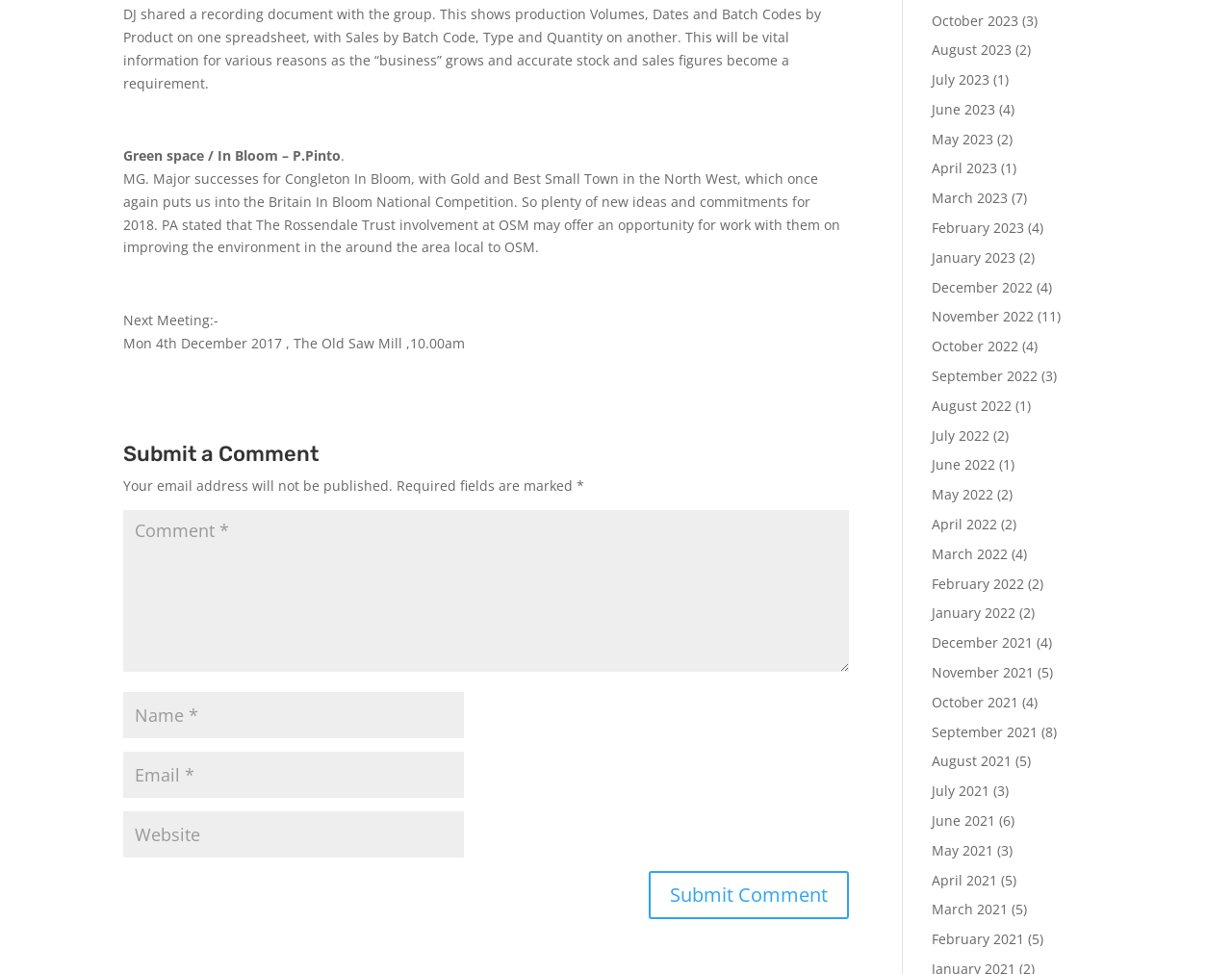Show the bounding box coordinates of the region that should be clicked to follow the instruction: "Enter your email."

[0.1, 0.772, 0.377, 0.819]